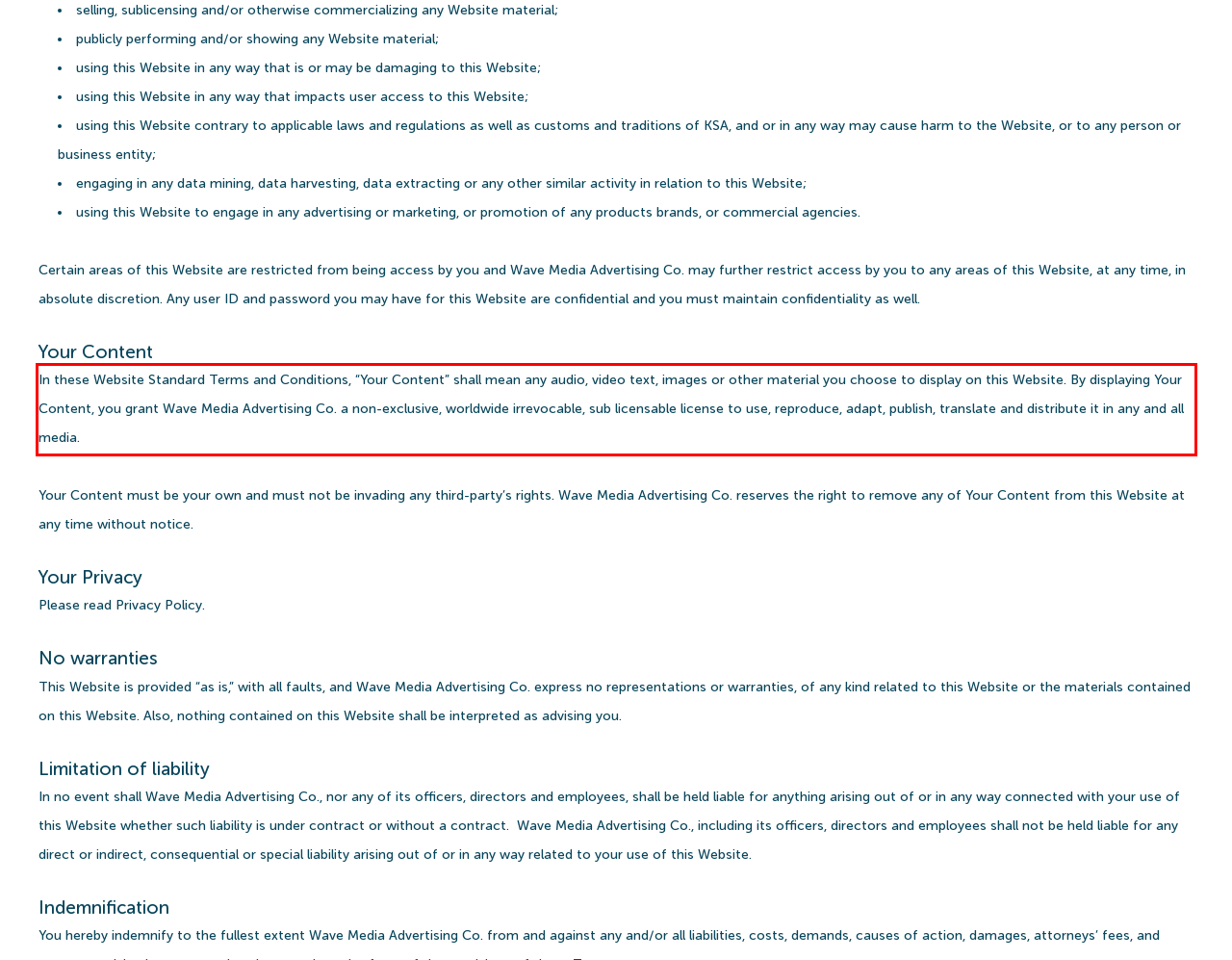Given a webpage screenshot, identify the text inside the red bounding box using OCR and extract it.

In these Website Standard Terms and Conditions, “Your Content” shall mean any audio, video text, images or other material you choose to display on this Website. By displaying Your Content, you grant Wave Media Advertising Co. a non-exclusive, worldwide irrevocable, sub licensable license to use, reproduce, adapt, publish, translate and distribute it in any and all media.